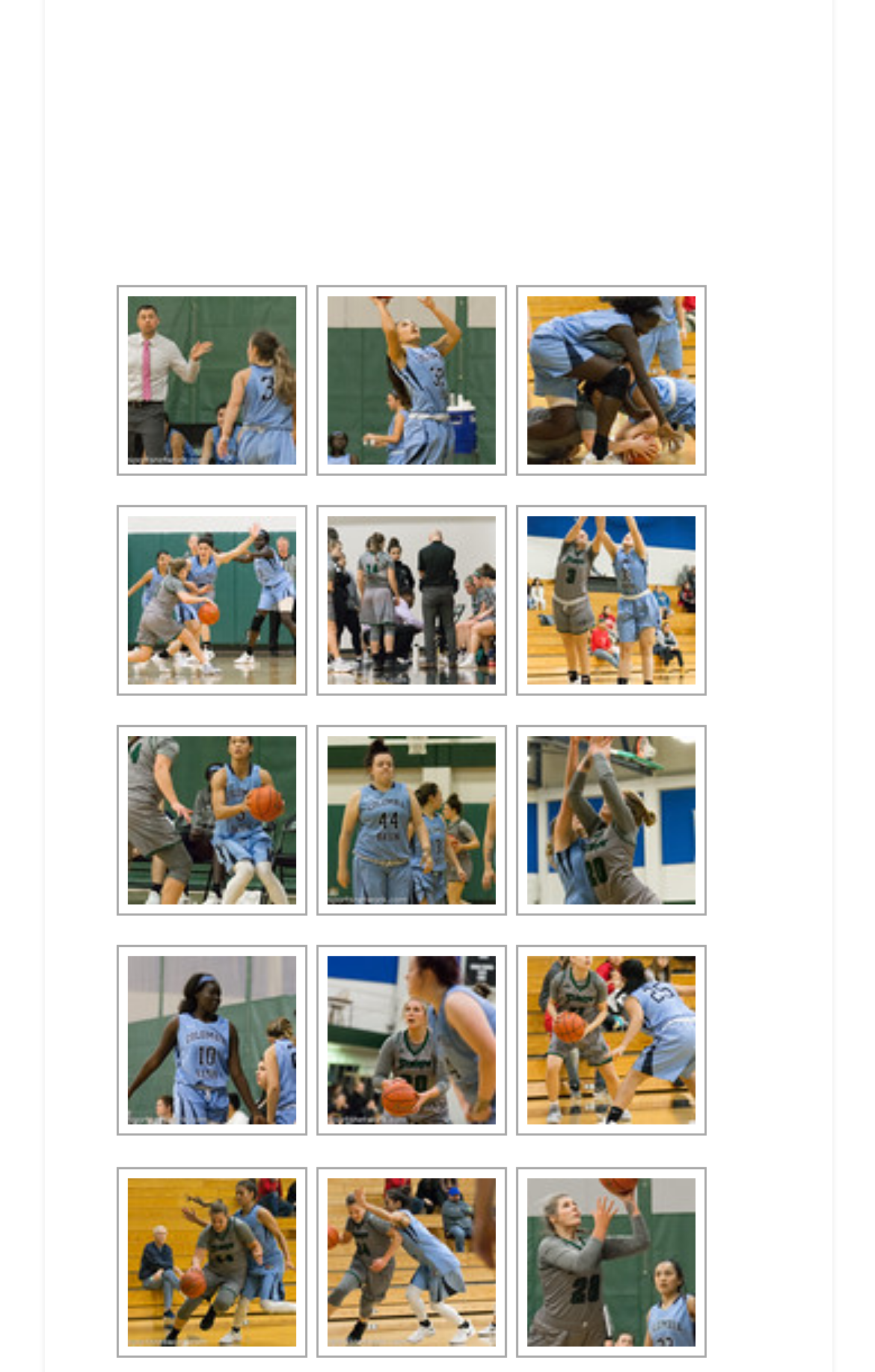Find the bounding box coordinates for the HTML element specified by: "title="Columbia Basin at Chemeketa 12.29.17-57"".

[0.588, 0.486, 0.806, 0.514]